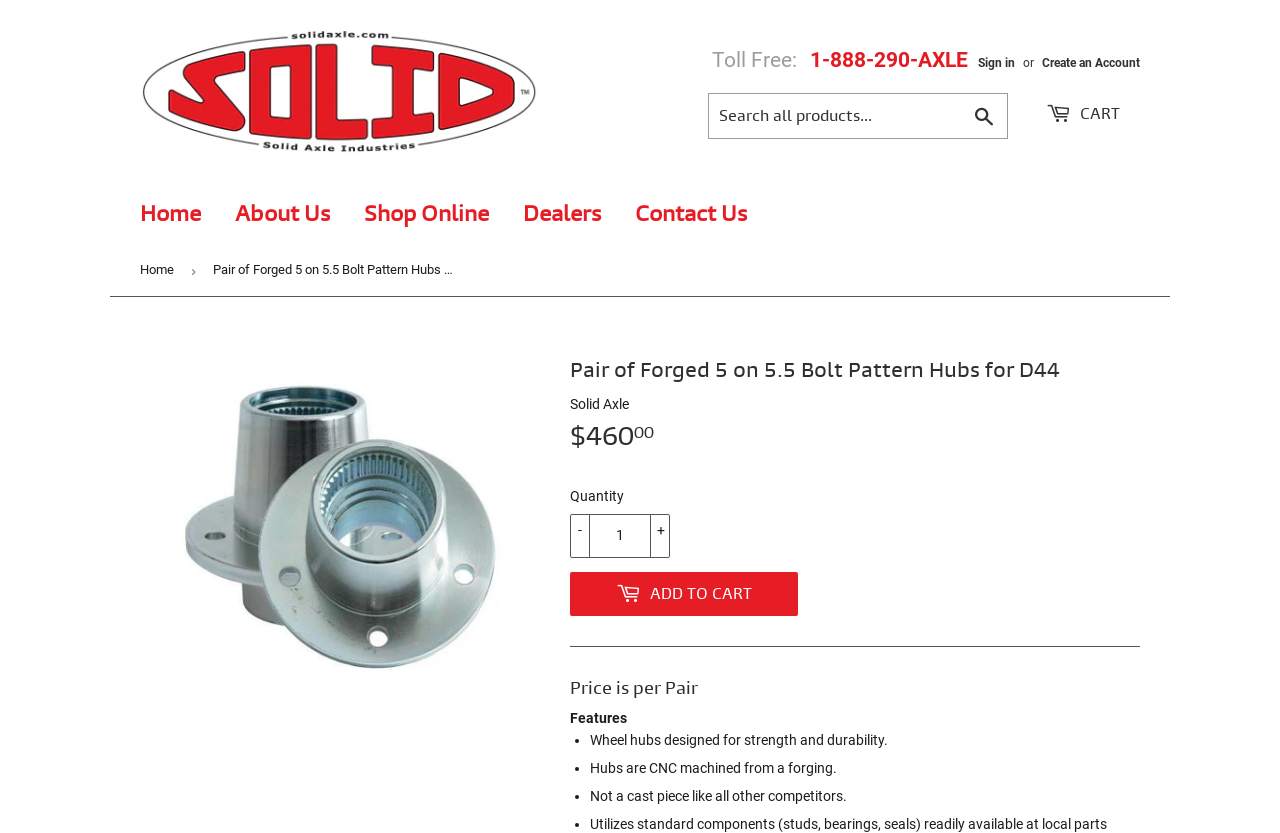What is the difference between these hubs and others?
Using the picture, provide a one-word or short phrase answer.

Not a cast piece